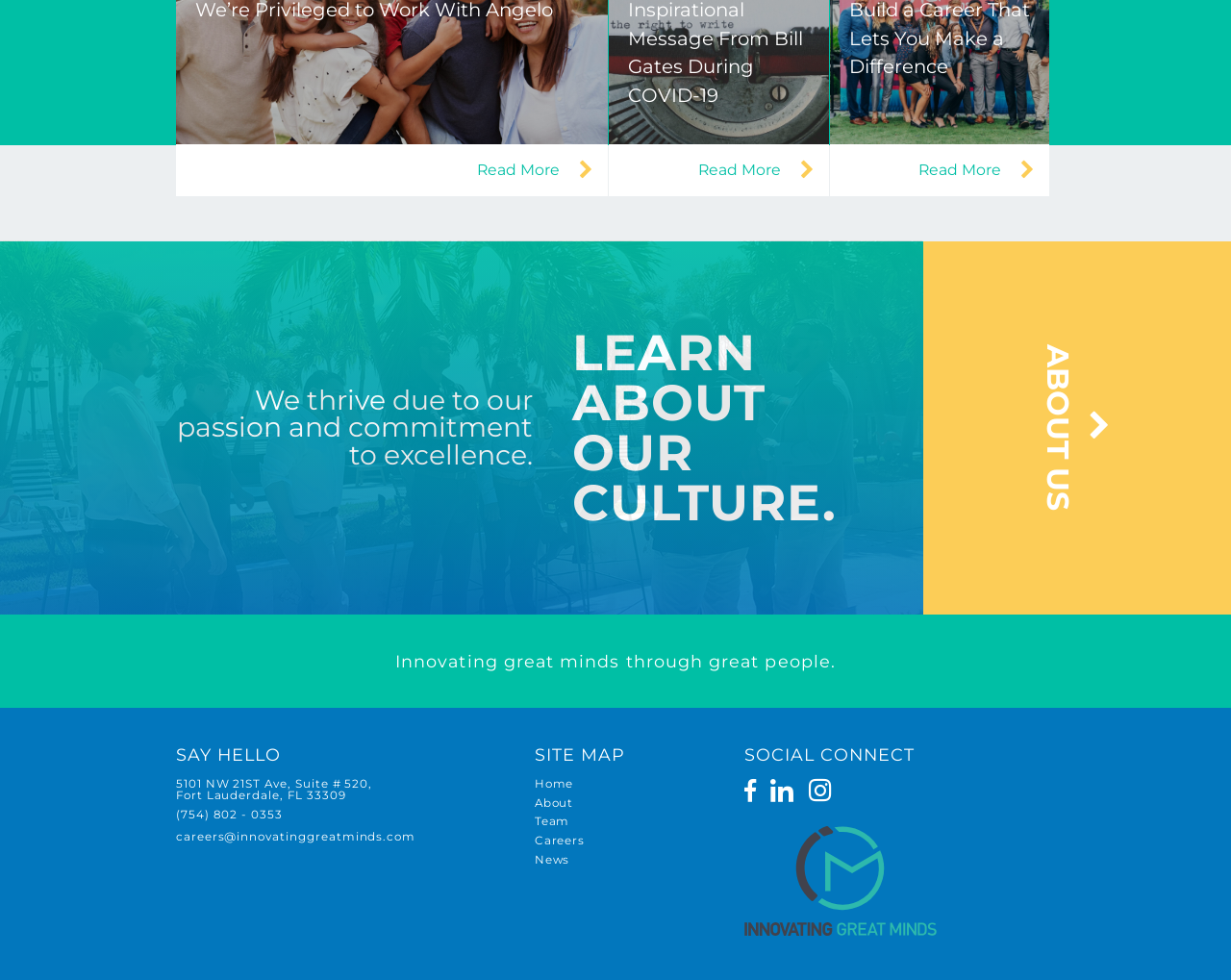Please specify the bounding box coordinates of the clickable region to carry out the following instruction: "Contact the company". The coordinates should be four float numbers between 0 and 1, in the format [left, top, right, bottom].

[0.143, 0.824, 0.23, 0.838]